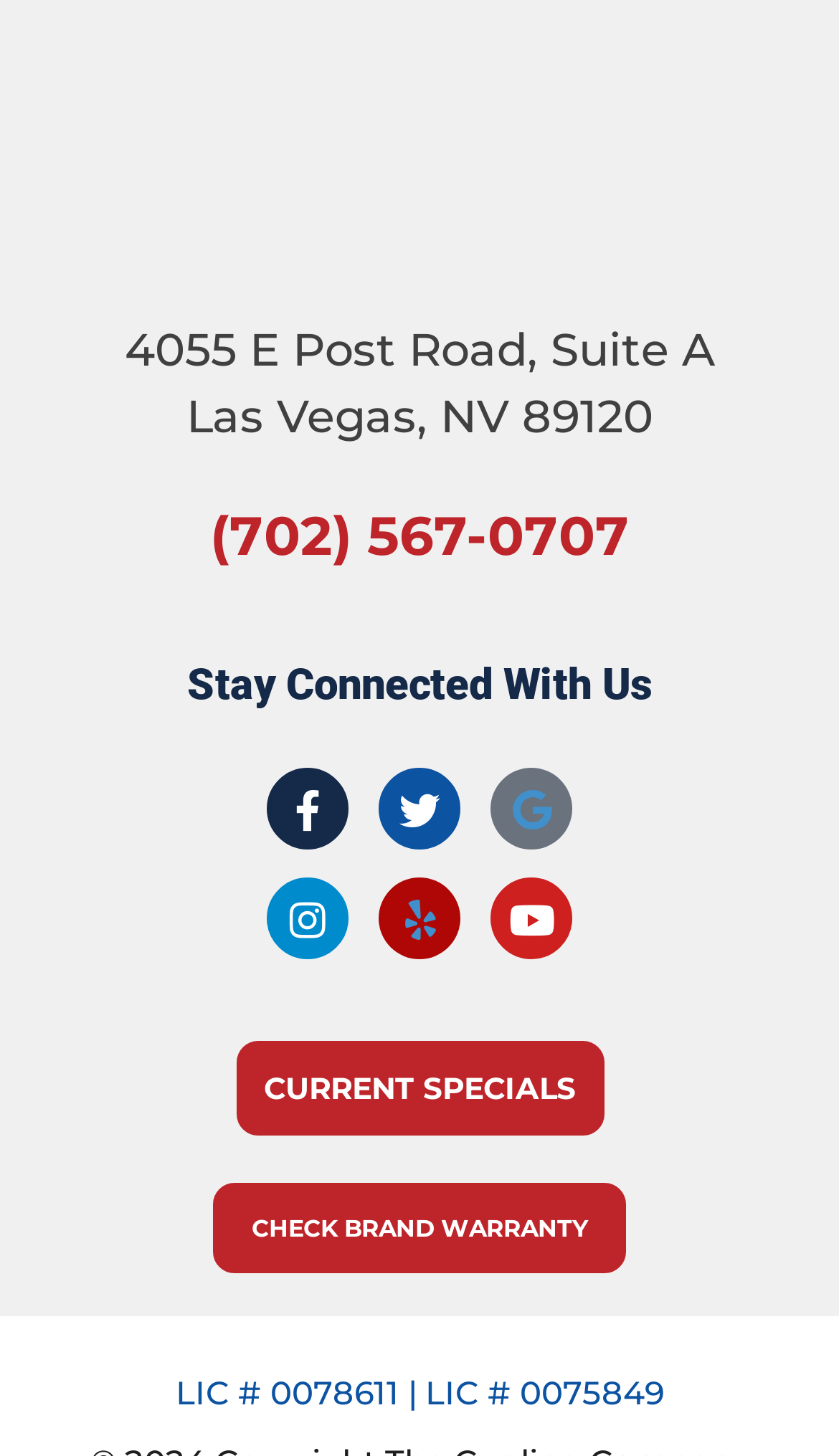How many social media links are there?
Give a one-word or short-phrase answer derived from the screenshot.

5